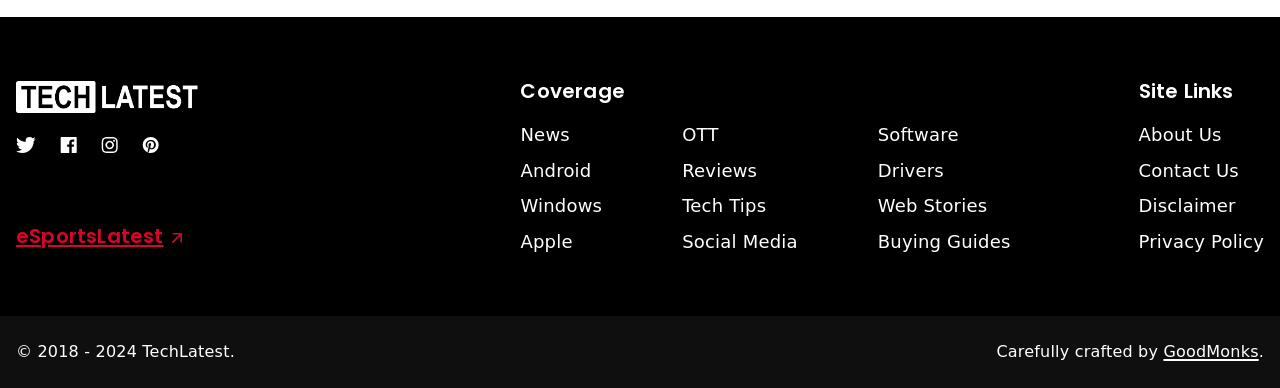Specify the bounding box coordinates of the area to click in order to execute this command: 'Click on eSportsLatest'. The coordinates should consist of four float numbers ranging from 0 to 1, and should be formatted as [left, top, right, bottom].

[0.012, 0.572, 0.142, 0.65]